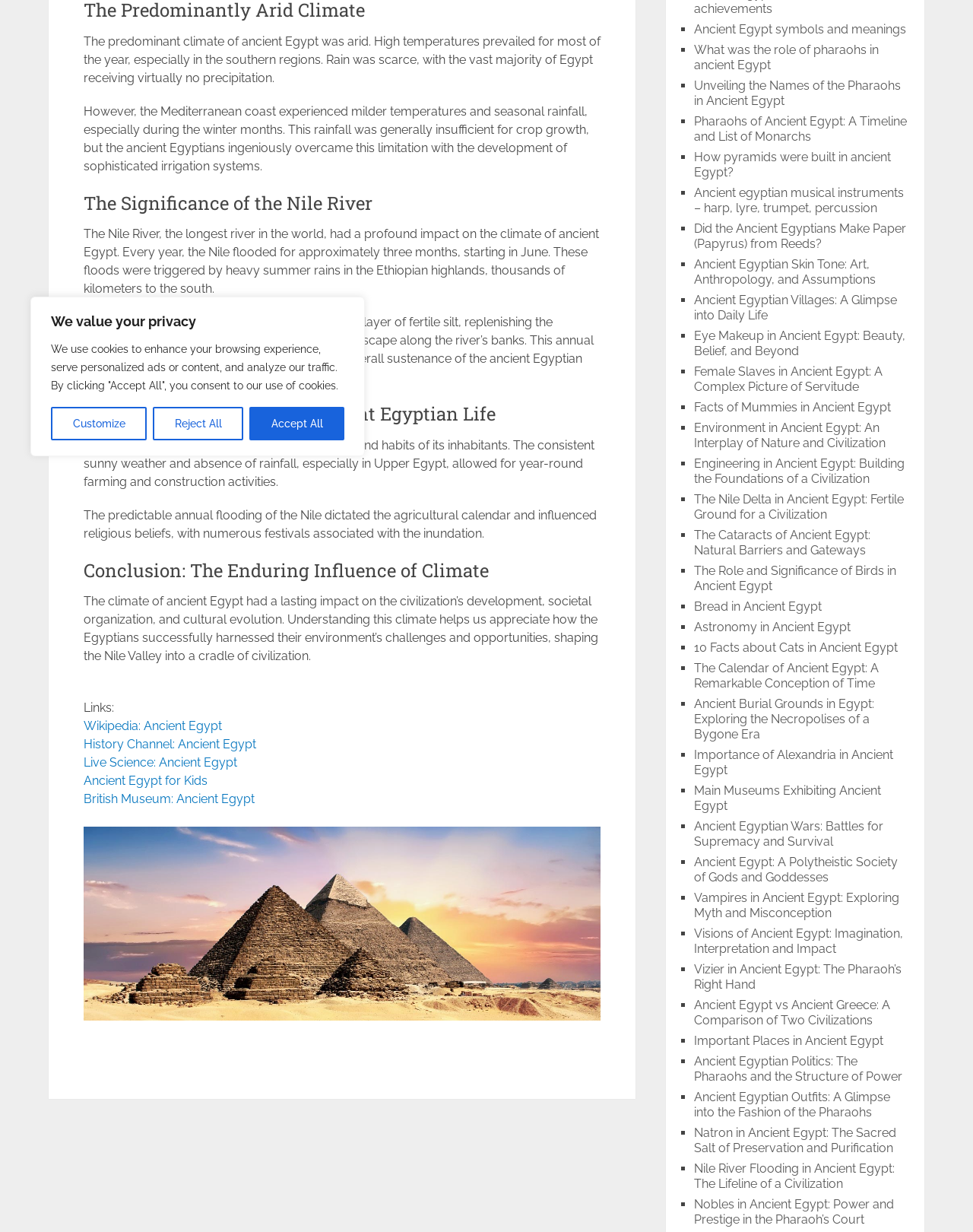Based on the element description: "Customize", identify the UI element and provide its bounding box coordinates. Use four float numbers between 0 and 1, [left, top, right, bottom].

[0.052, 0.33, 0.151, 0.357]